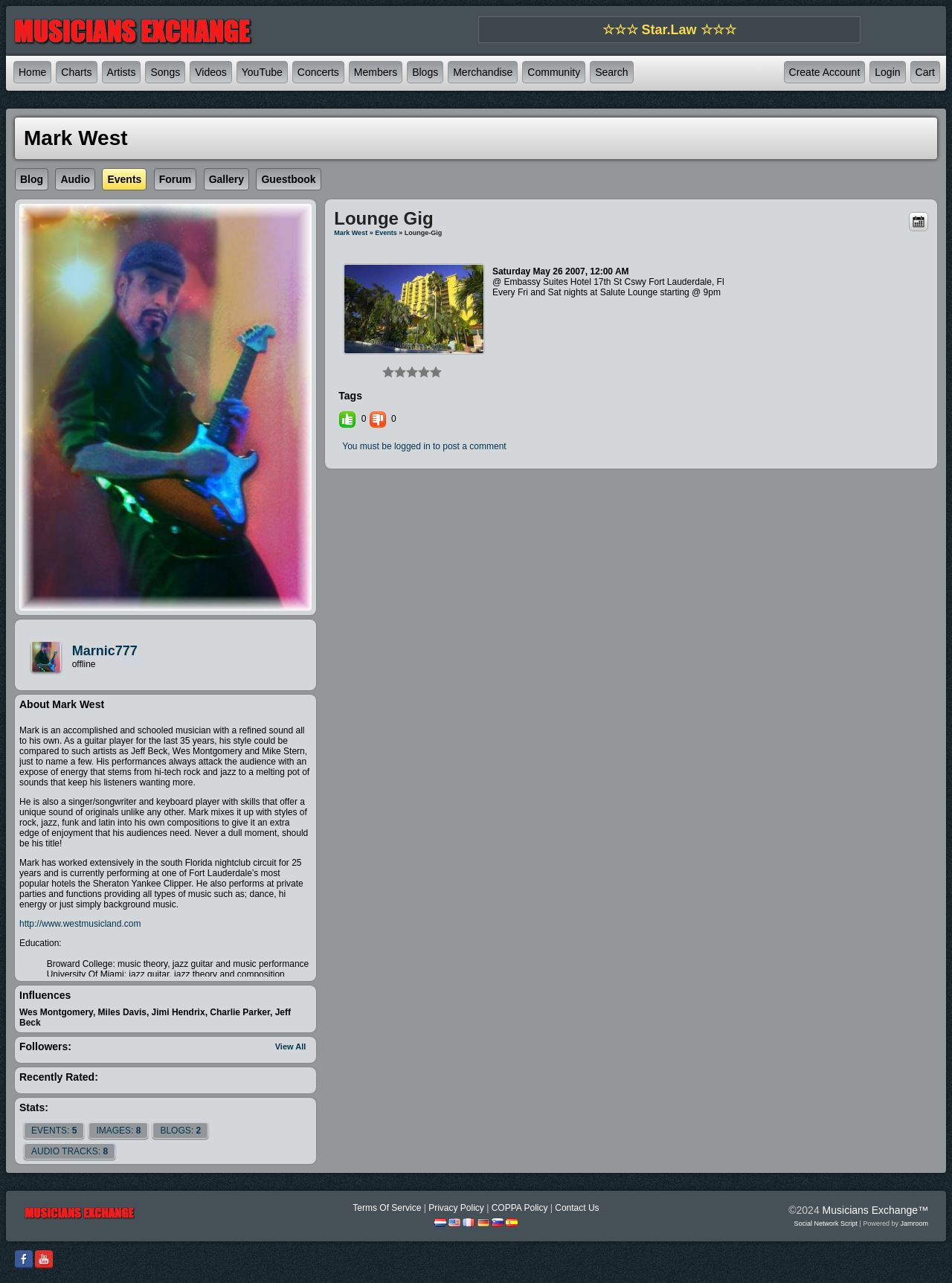Locate the bounding box of the user interface element based on this description: "audio tracks: 8".

[0.033, 0.893, 0.113, 0.901]